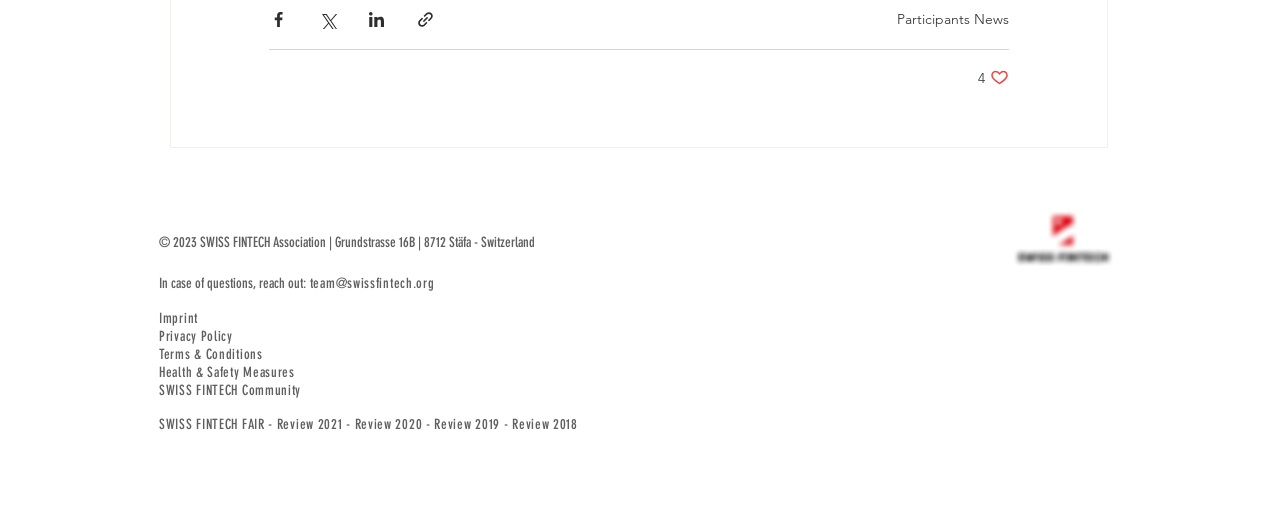What is the copyright year of the webpage?
Look at the image and respond with a one-word or short-phrase answer.

2023